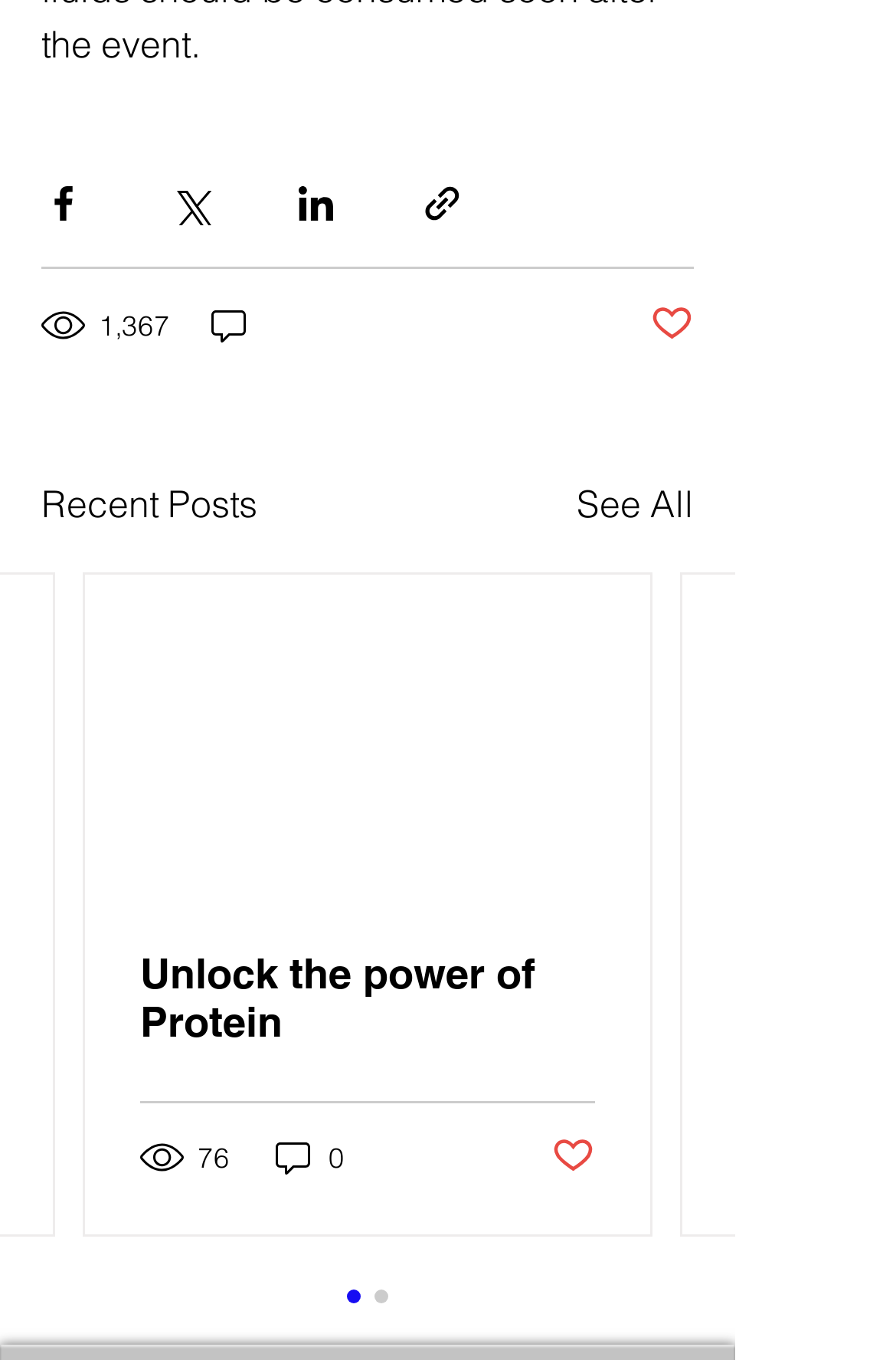Identify the bounding box coordinates of the area you need to click to perform the following instruction: "Share via Facebook".

[0.046, 0.134, 0.095, 0.166]